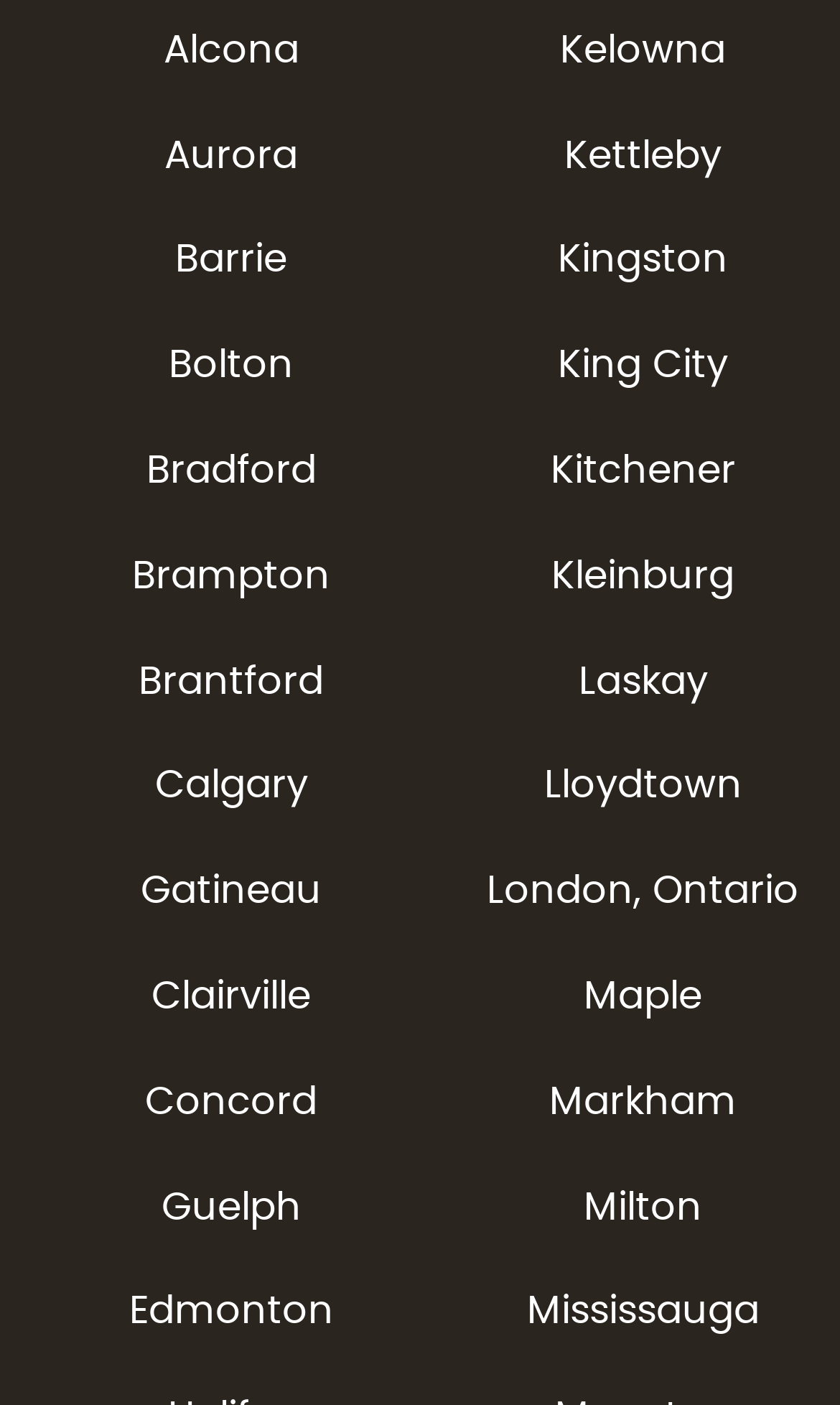Please determine the bounding box coordinates of the section I need to click to accomplish this instruction: "Click on Order Weed Online in London, Ontario link".

[0.58, 0.614, 0.951, 0.658]